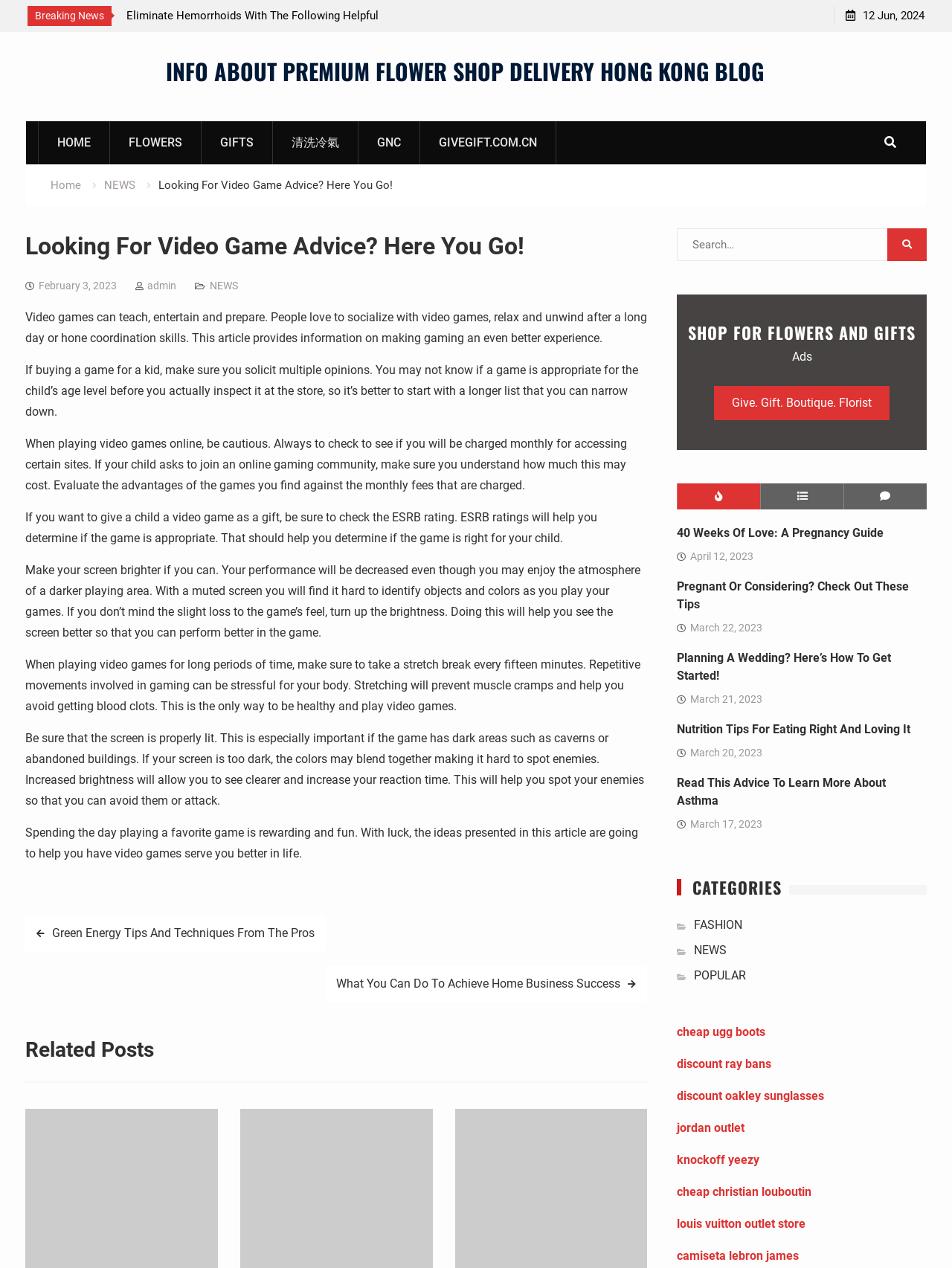Identify the bounding box coordinates for the UI element described as: "FASHION". The coordinates should be provided as four floats between 0 and 1: [left, top, right, bottom].

[0.729, 0.724, 0.78, 0.735]